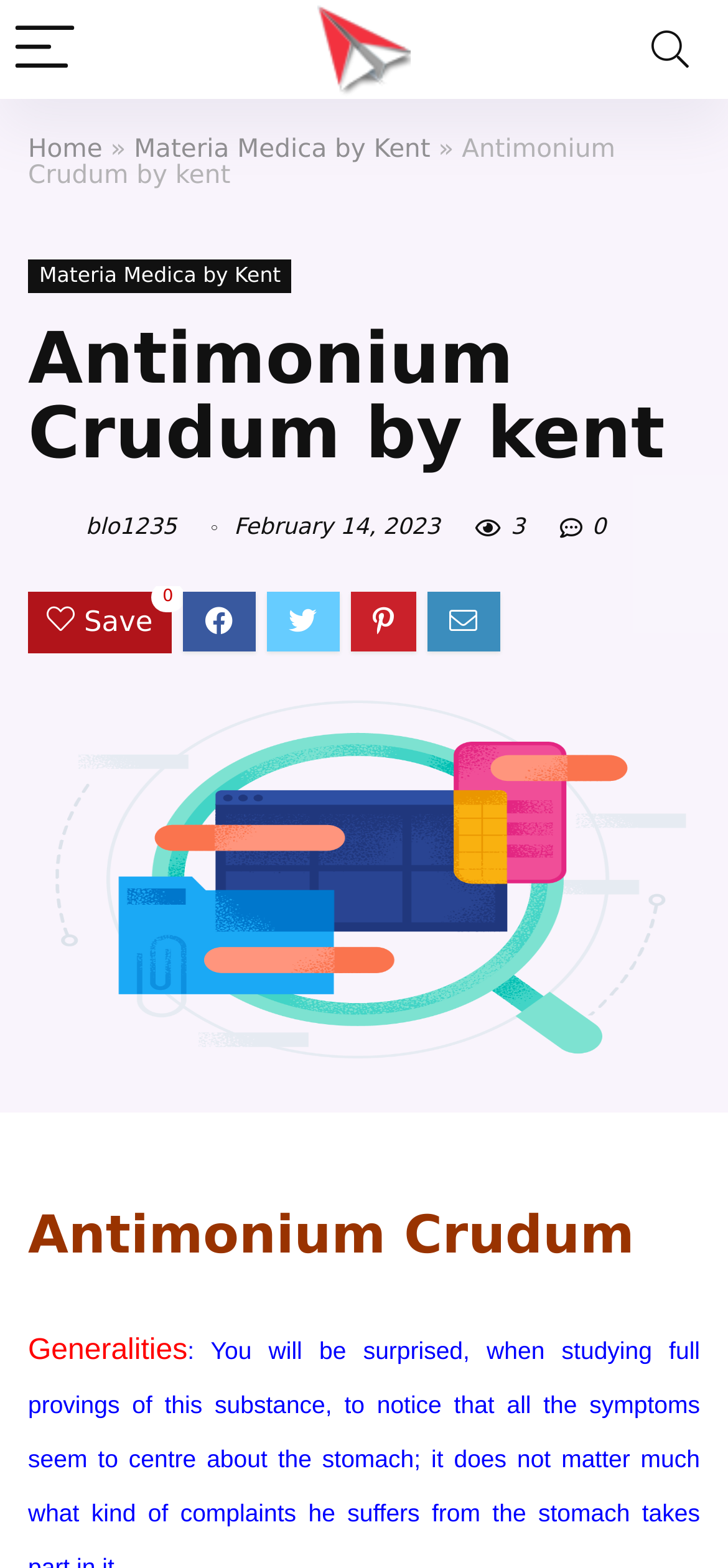What is the name of the author?
Please describe in detail the information shown in the image to answer the question.

The author's name is mentioned in the heading 'Antimonium Crudum by kent' and also in the static text 'Antimonium Crudum by kent'.